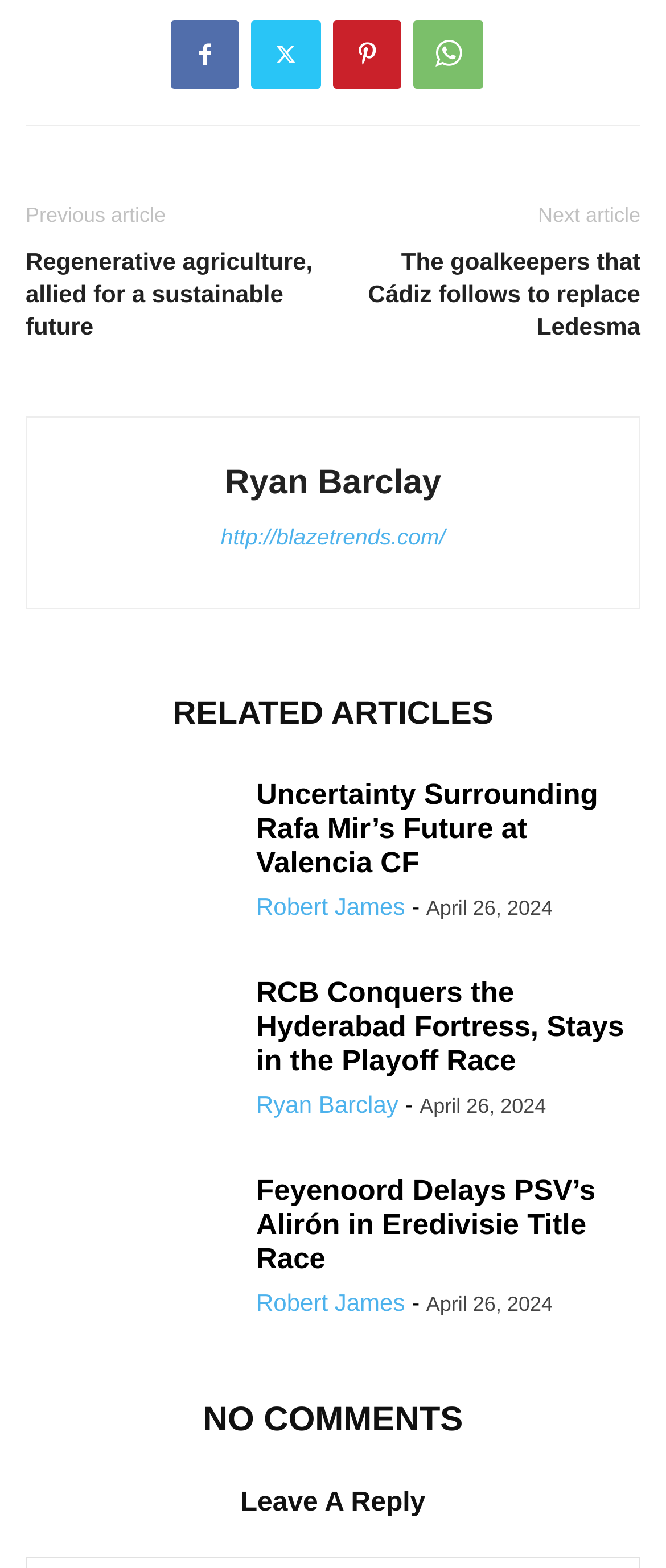Please use the details from the image to answer the following question comprehensively:
Who is the author of the article 'Uncertainty Surrounding Rafa Mir’s Future at Valencia CF'?

I found the author's name by looking at the link element with the text 'Robert James' which is located below the article title 'Uncertainty Surrounding Rafa Mir’s Future at Valencia CF'.